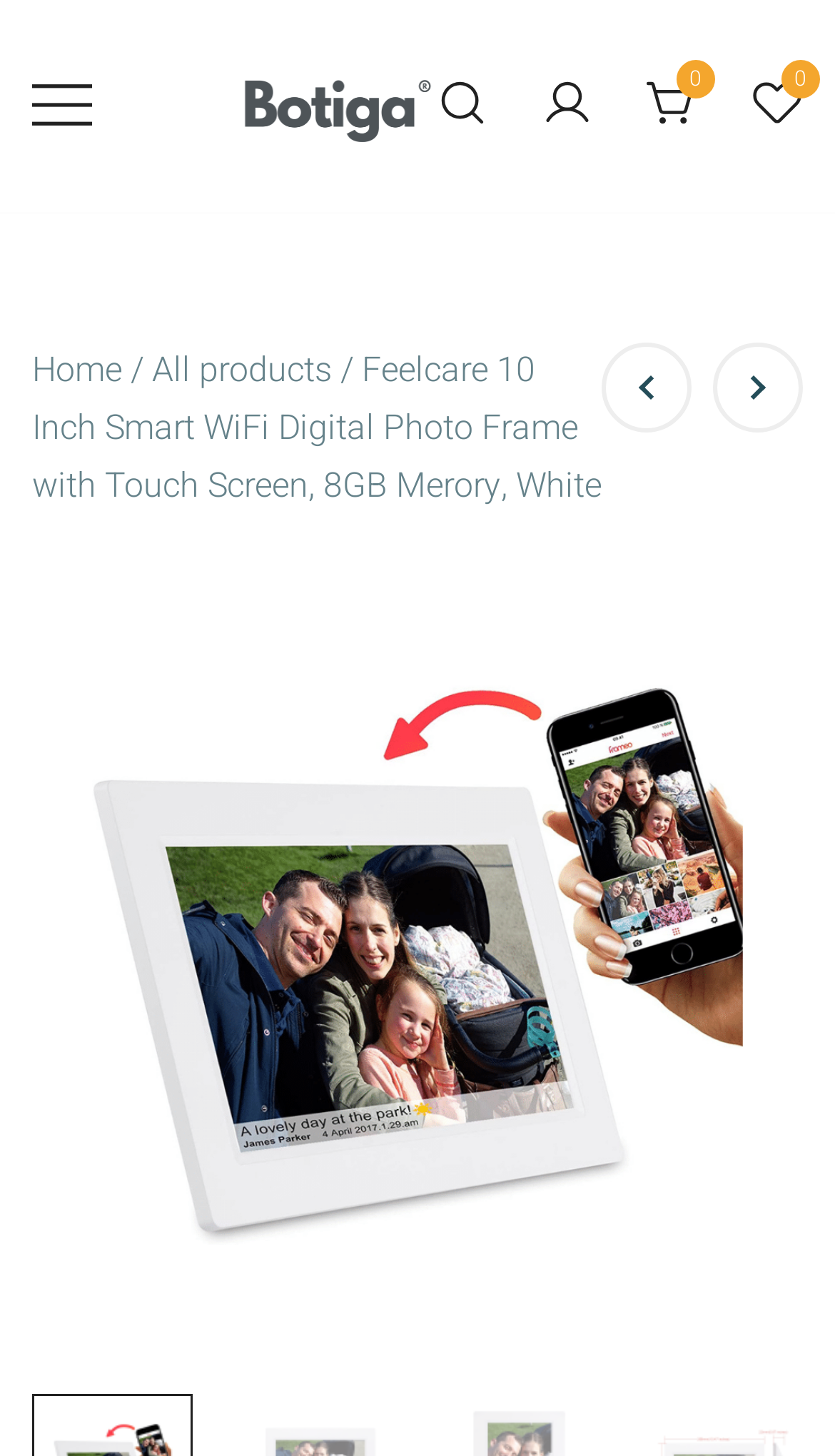Determine the bounding box coordinates of the clickable area required to perform the following instruction: "Open mobile offcanvas menu". The coordinates should be represented as four float numbers between 0 and 1: [left, top, right, bottom].

[0.038, 0.053, 0.11, 0.093]